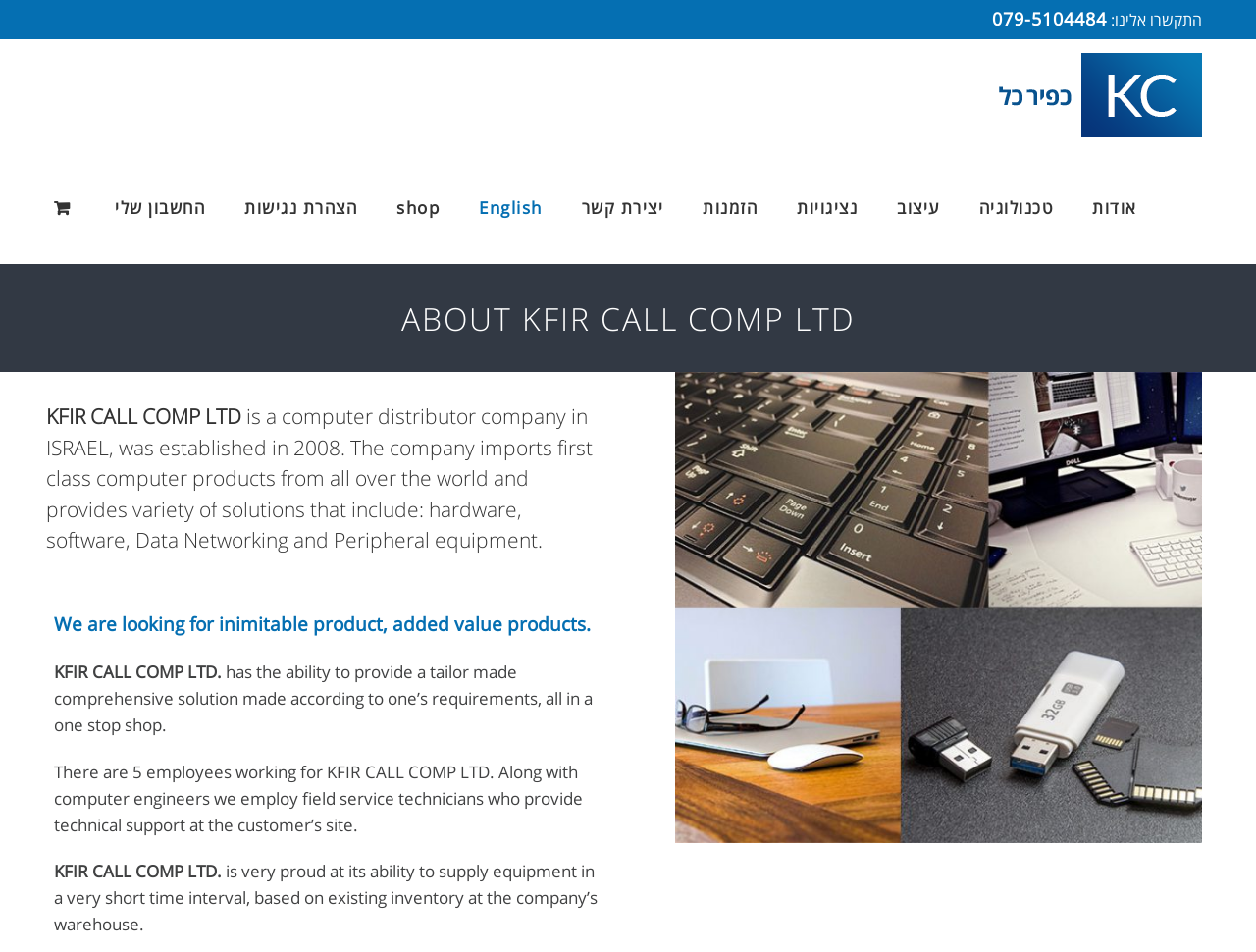What type of products does the company import?
Answer the question with detailed information derived from the image.

I found this information by reading the heading element that describes the company, which states that it 'imports first class computer products from all over the world'.